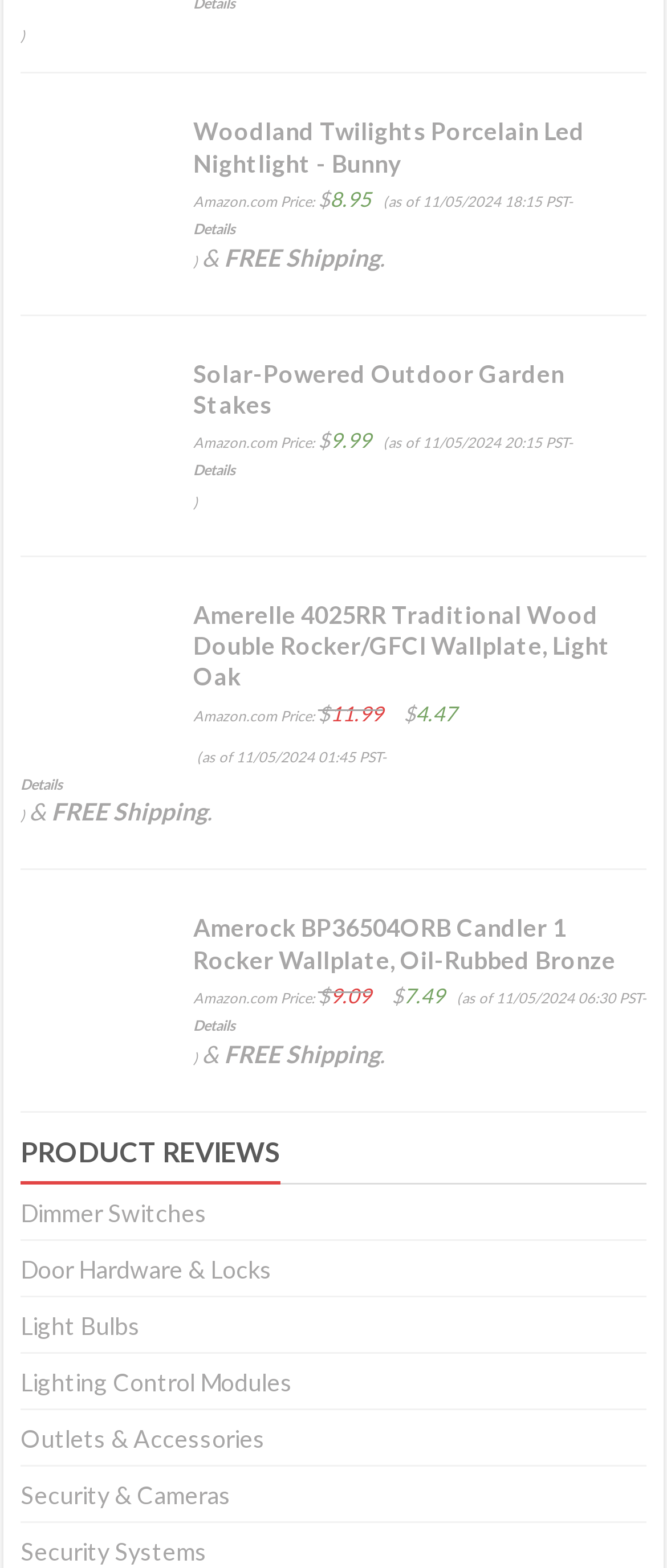Find the bounding box coordinates for the area that must be clicked to perform this action: "View Security Systems".

[0.031, 0.98, 0.31, 0.998]